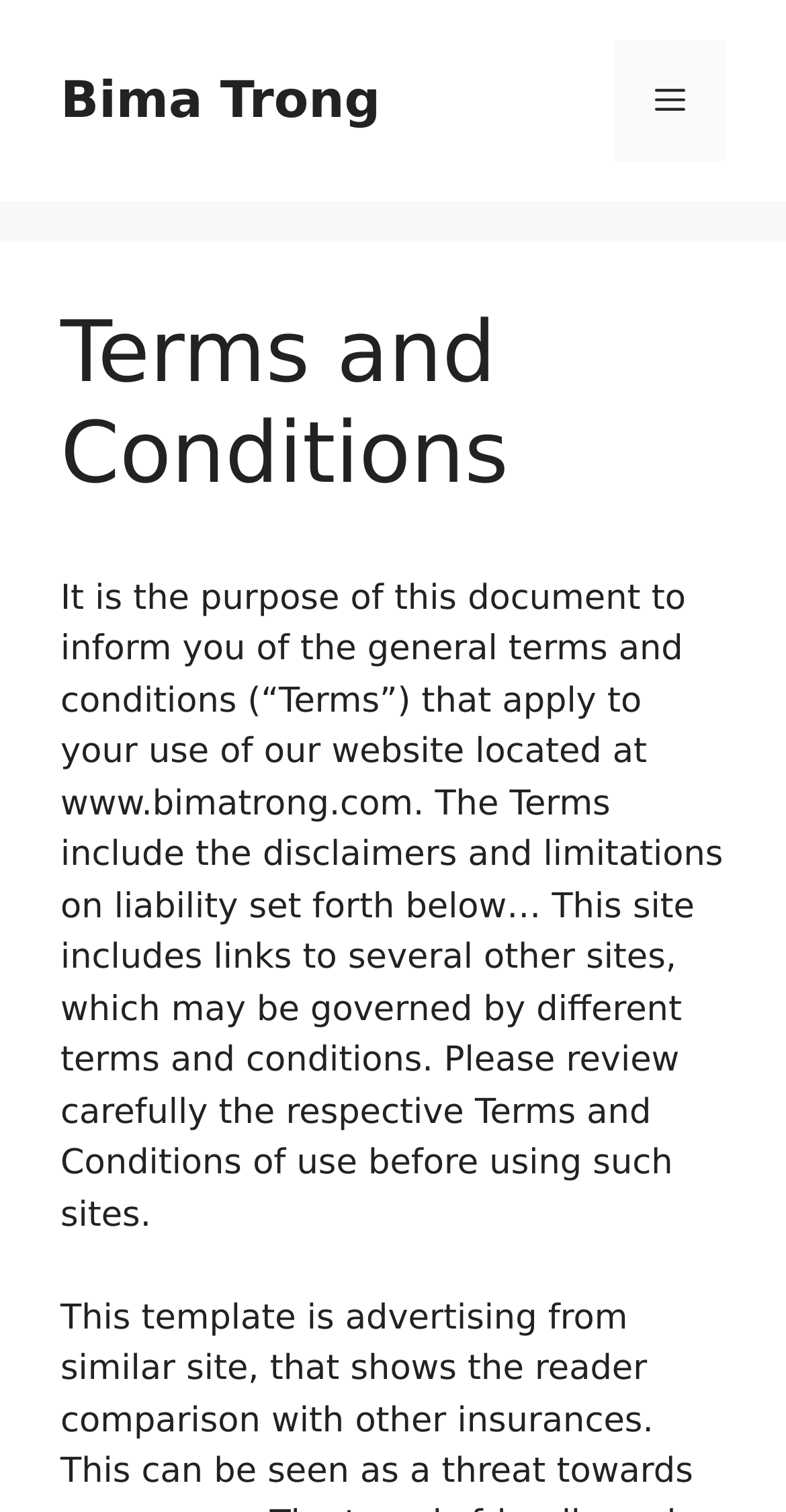Please find and provide the title of the webpage.

Terms and Conditions